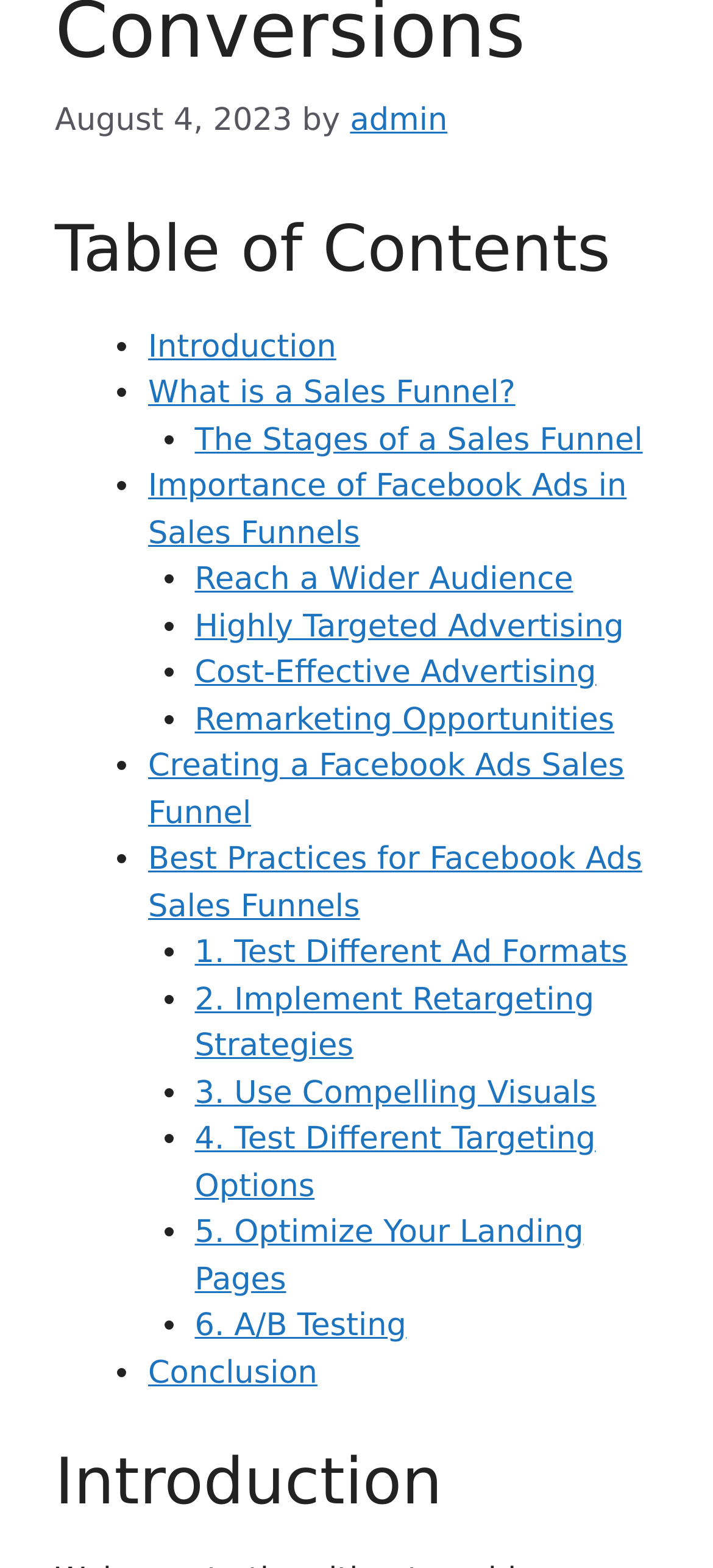What is the last subtopic listed under 'Table of Contents'? Using the information from the screenshot, answer with a single word or phrase.

Conclusion